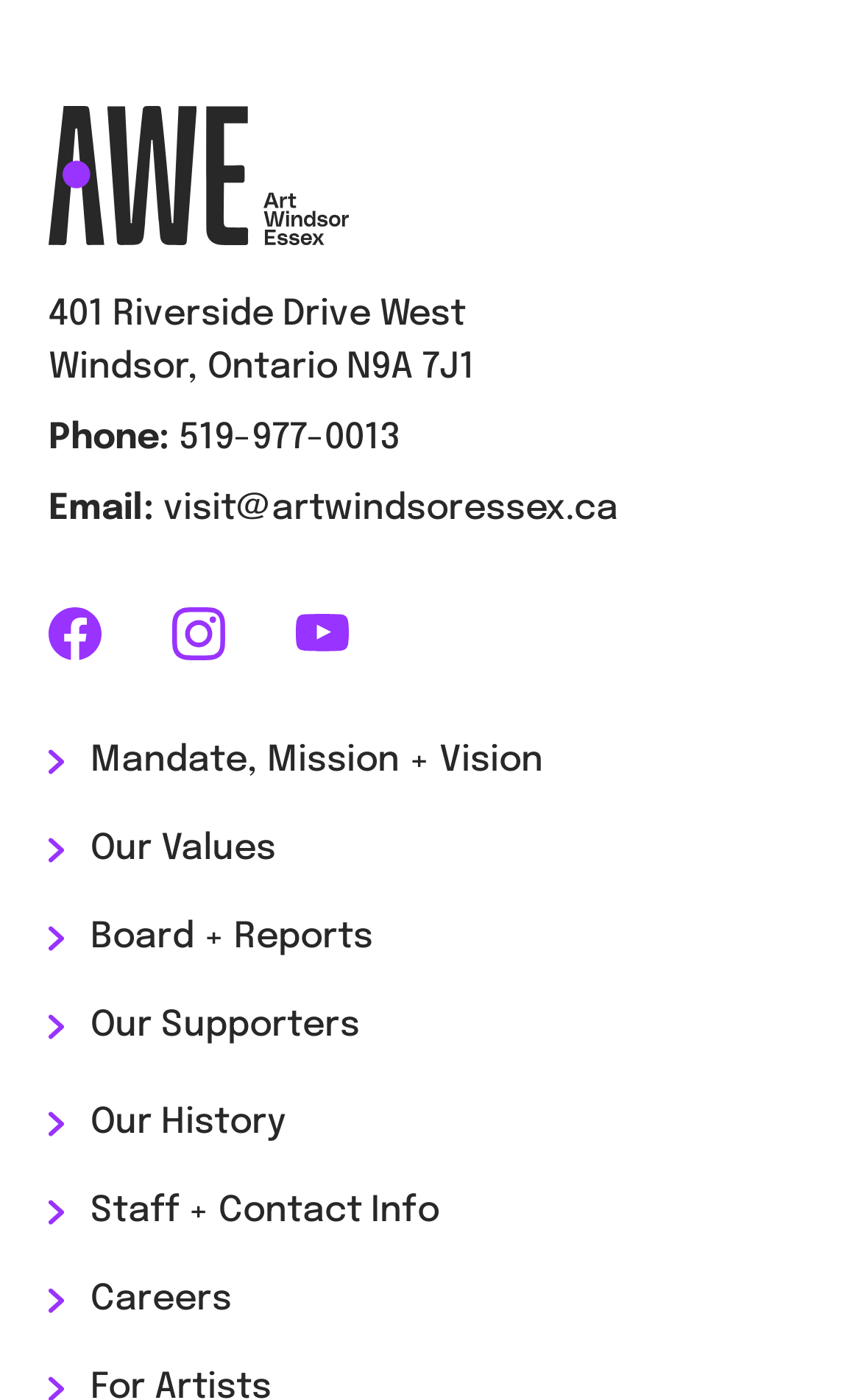Find the bounding box coordinates of the UI element according to this description: "Visit us on Facebook".

[0.056, 0.434, 0.118, 0.472]